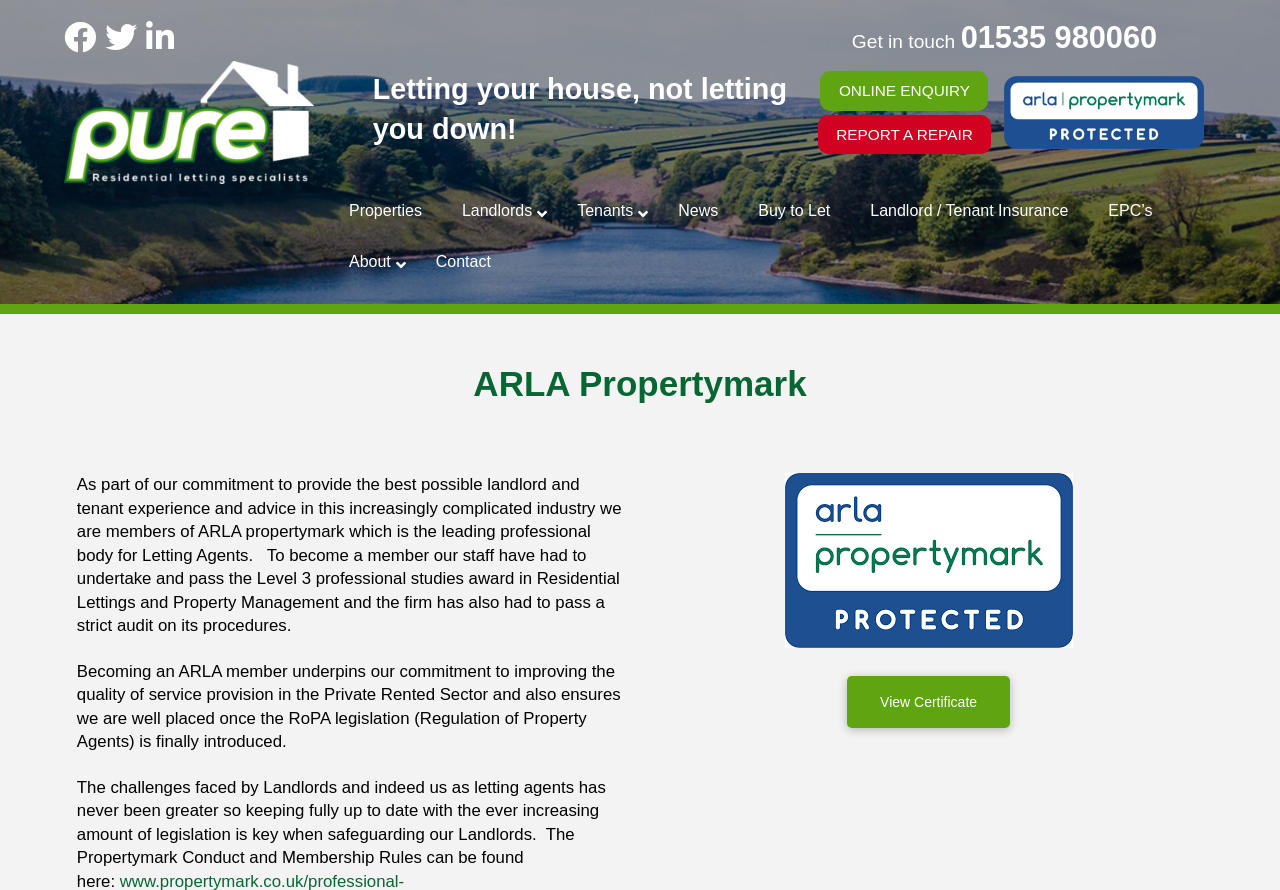Provide the bounding box coordinates for the area that should be clicked to complete the instruction: "View certificate".

[0.662, 0.76, 0.789, 0.818]